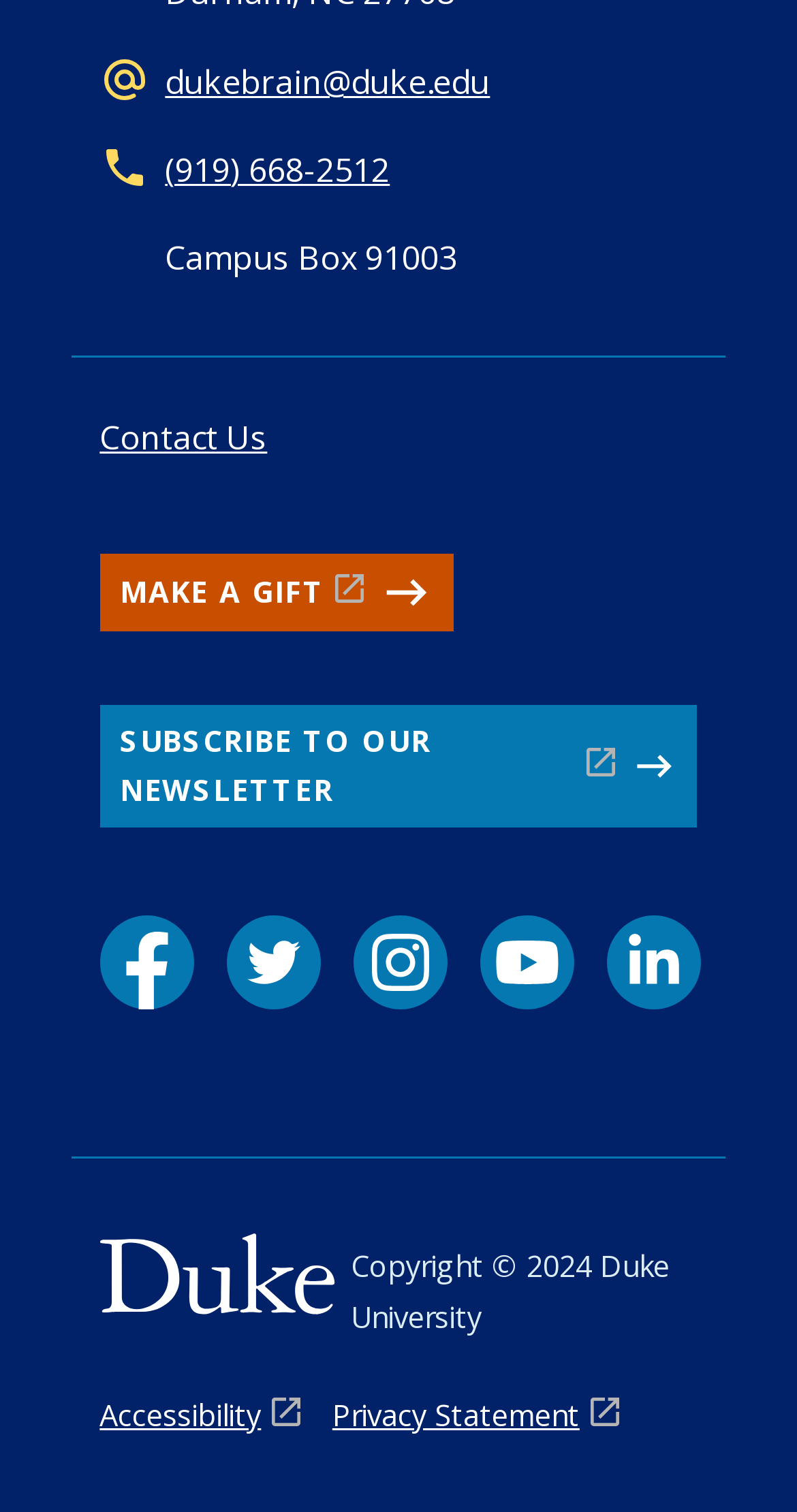Identify the coordinates of the bounding box for the element described below: "(919) 668-2512". Return the coordinates as four float numbers between 0 and 1: [left, top, right, bottom].

[0.207, 0.097, 0.489, 0.127]